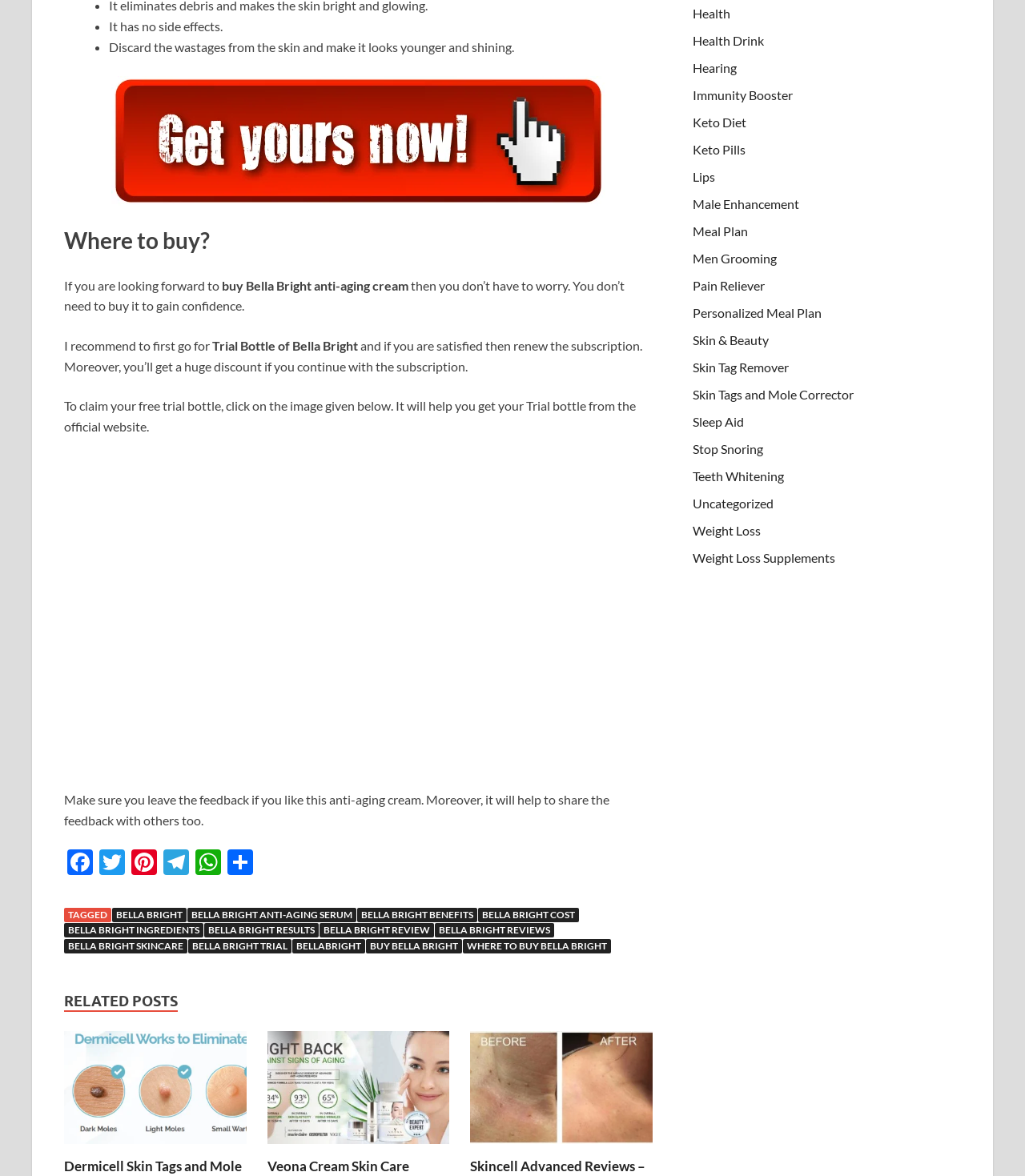Given the element description BellaBright, identify the bounding box coordinates for the UI element on the webpage screenshot. The format should be (top-left x, top-left y, bottom-right x, bottom-right y), with values between 0 and 1.

[0.285, 0.798, 0.356, 0.81]